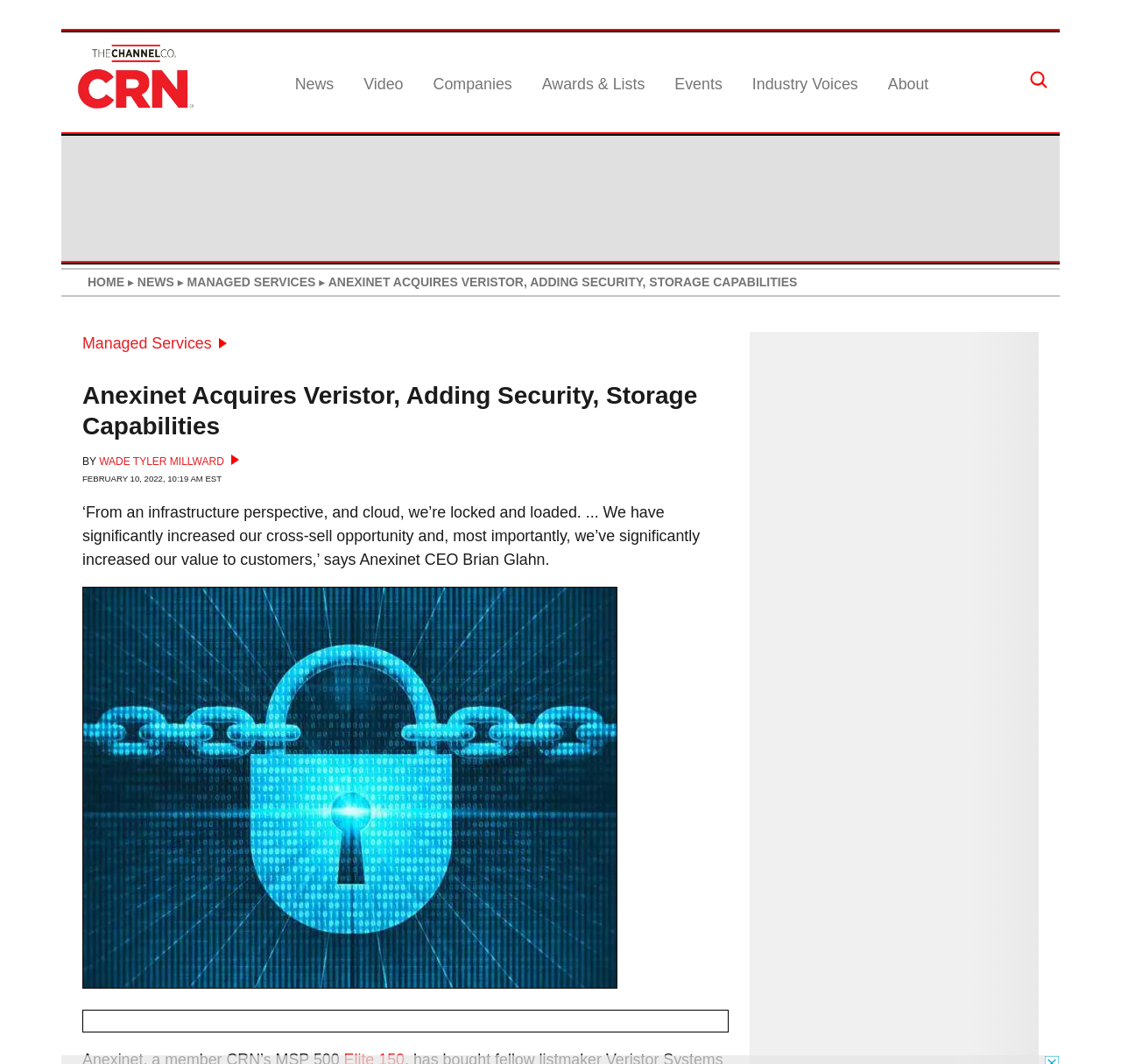What is the category of the article?
Please use the image to provide a one-word or short phrase answer.

News